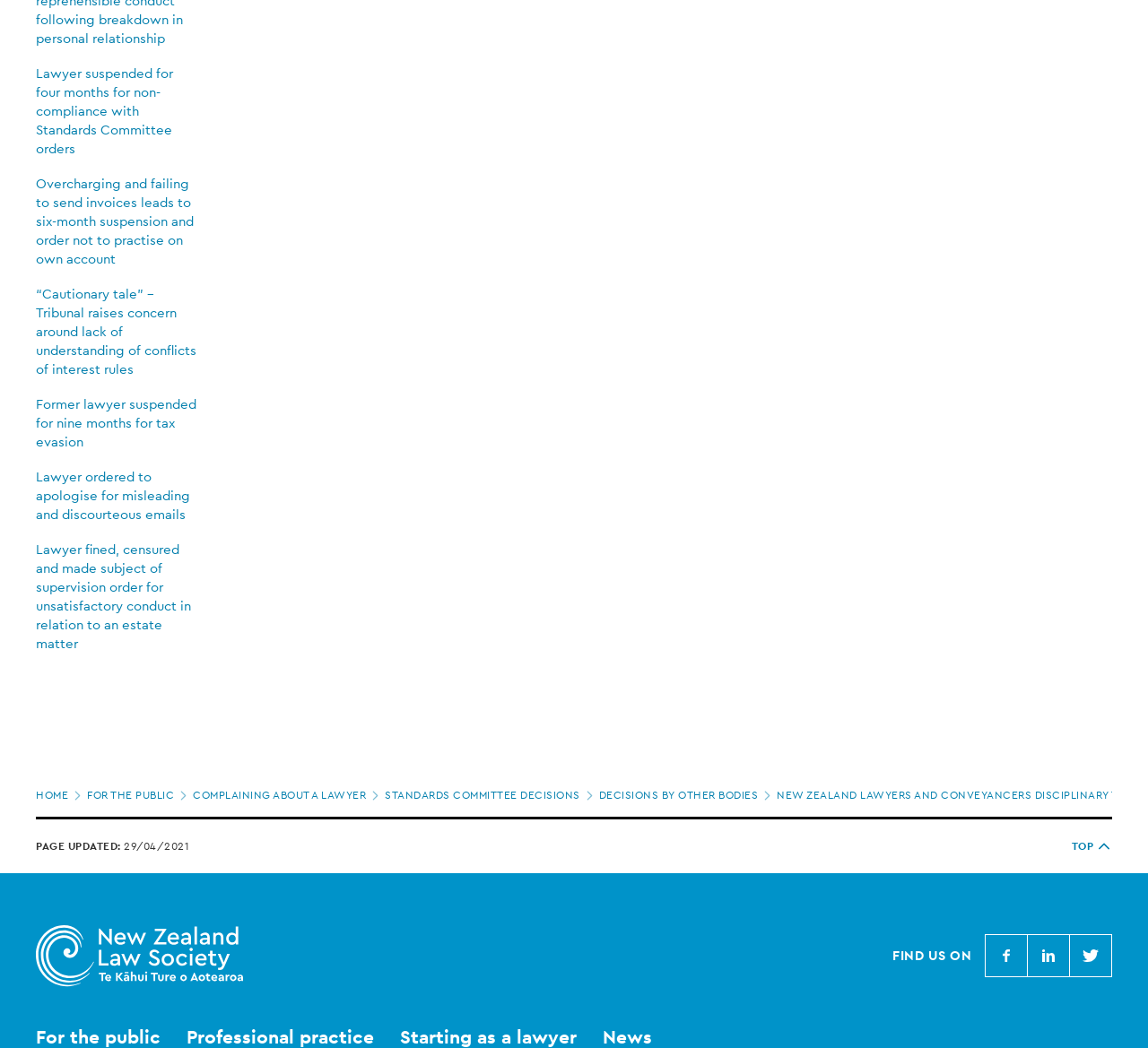Locate the bounding box coordinates of the element that needs to be clicked to carry out the instruction: "Go to the 'HOME' page". The coordinates should be given as four float numbers ranging from 0 to 1, i.e., [left, top, right, bottom].

[0.031, 0.751, 0.076, 0.766]